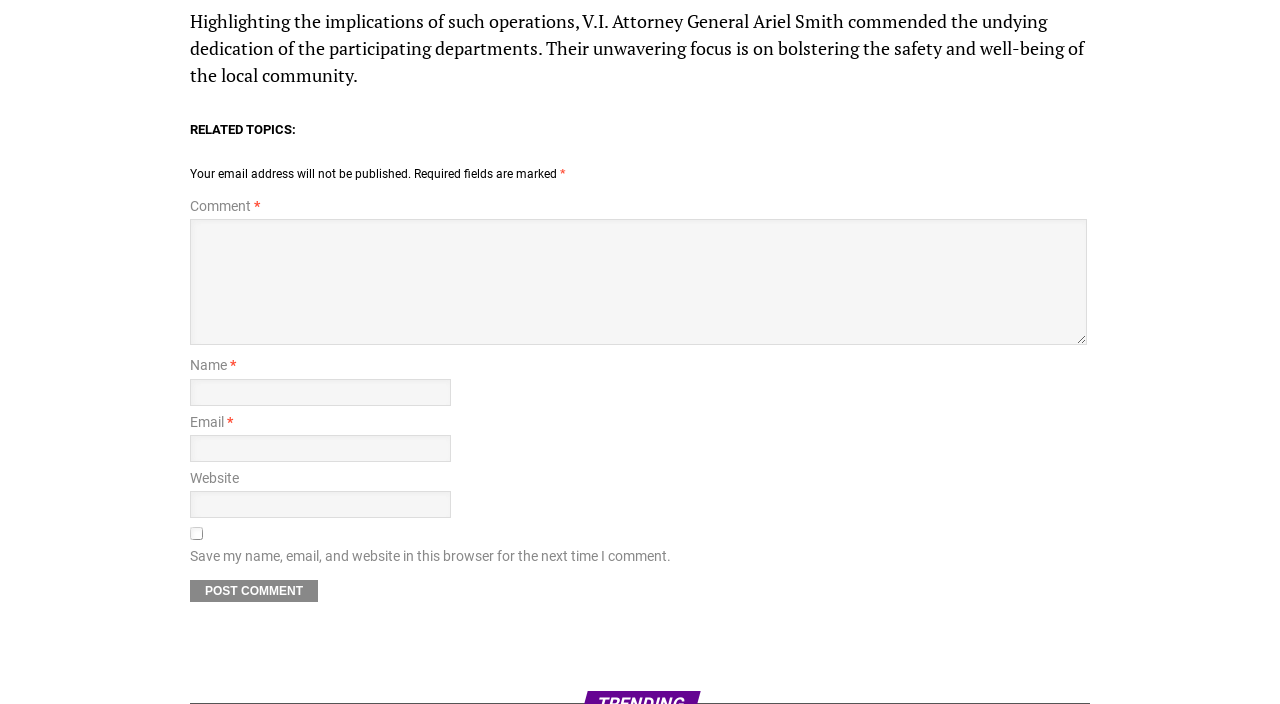How many fields are there to fill in to post a comment?
Give a one-word or short-phrase answer derived from the screenshot.

Four